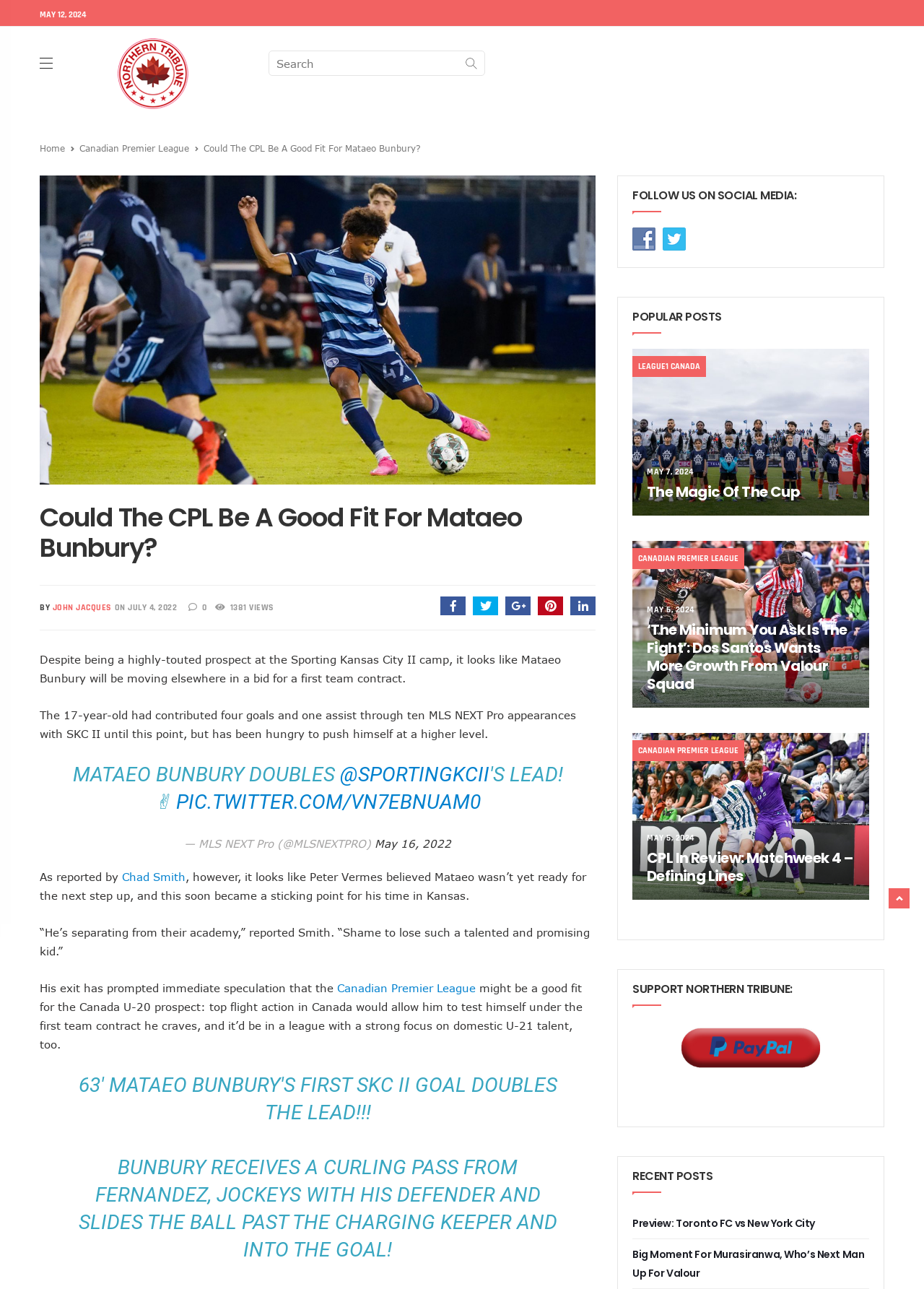Can you specify the bounding box coordinates of the area that needs to be clicked to fulfill the following instruction: "view git repo"?

None